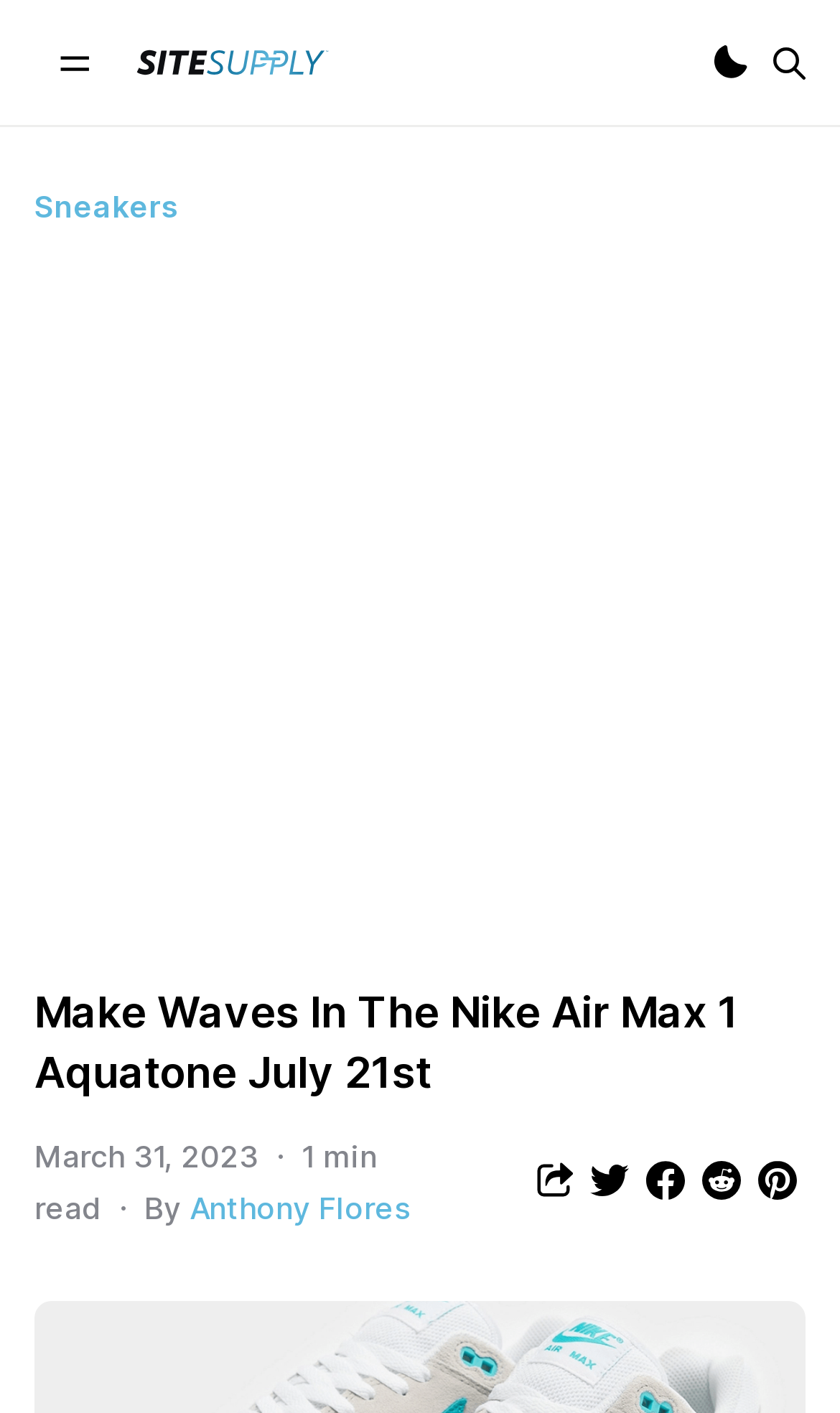Locate the bounding box coordinates of the area where you should click to accomplish the instruction: "Share article to Twitter".

[0.692, 0.816, 0.759, 0.855]